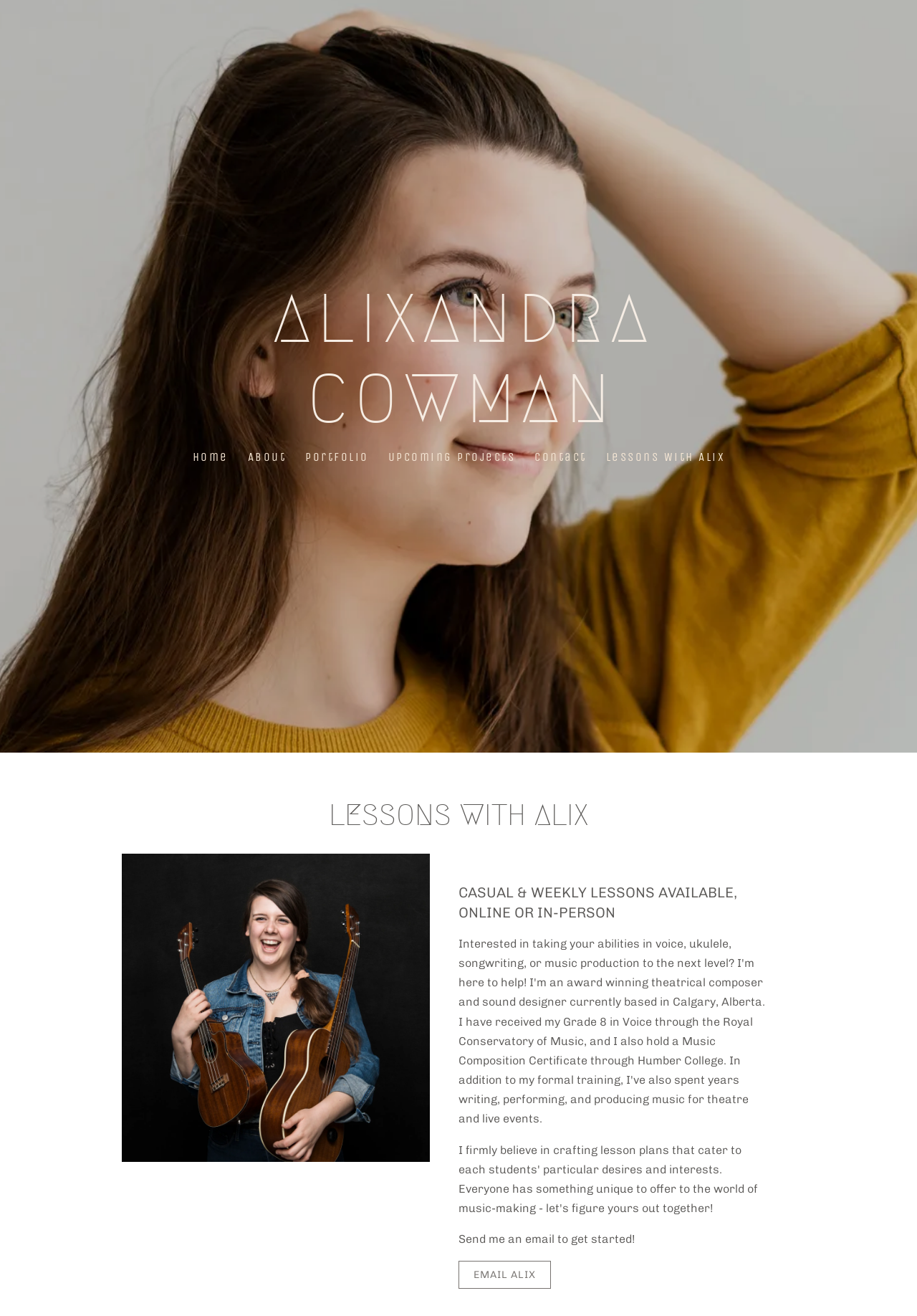How can you get started with lessons?
Refer to the image and provide a one-word or short phrase answer.

Send an email